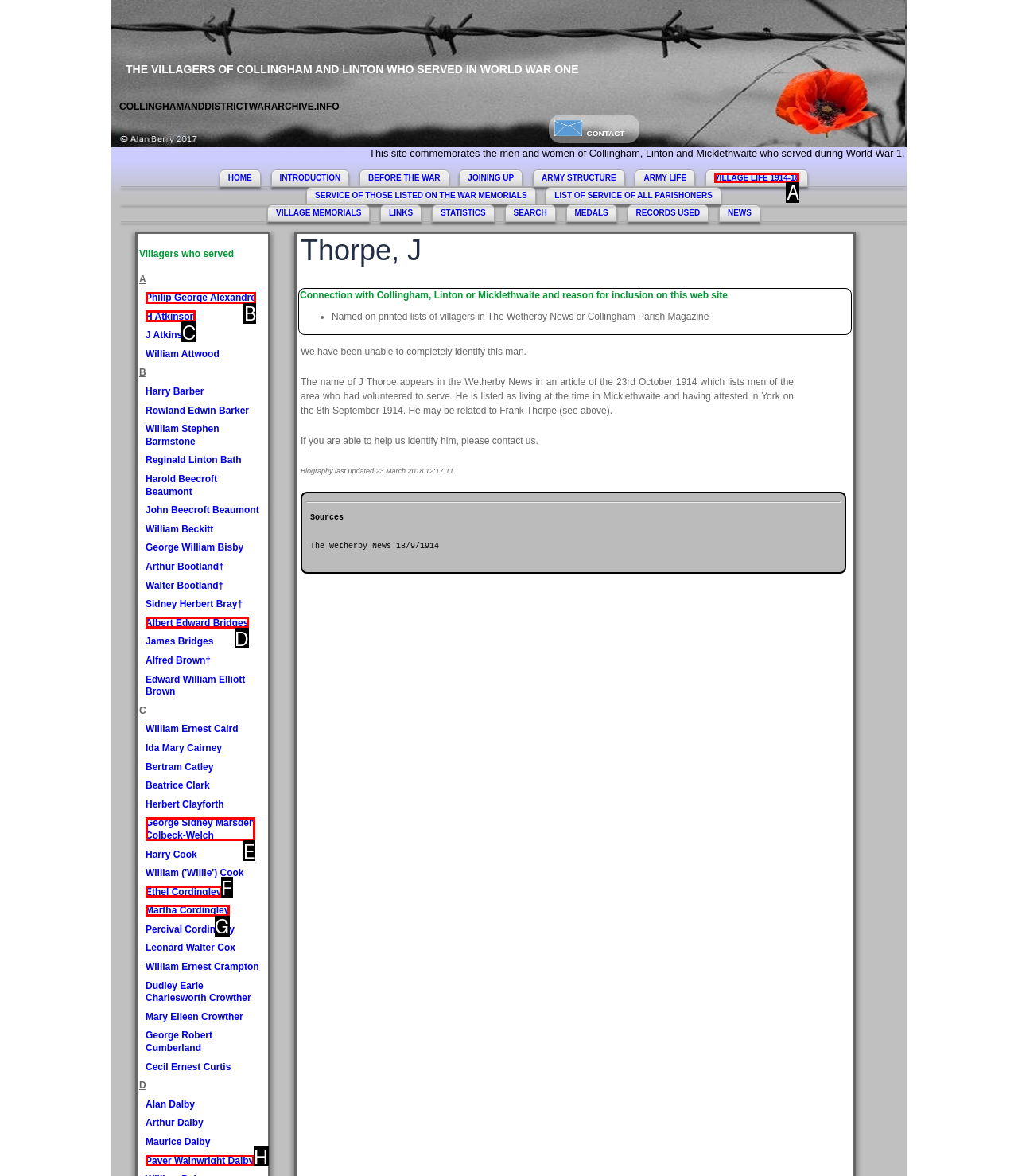Determine which HTML element should be clicked to carry out the following task: View VILLAGE LIFE 1914-18 Respond with the letter of the appropriate option.

A